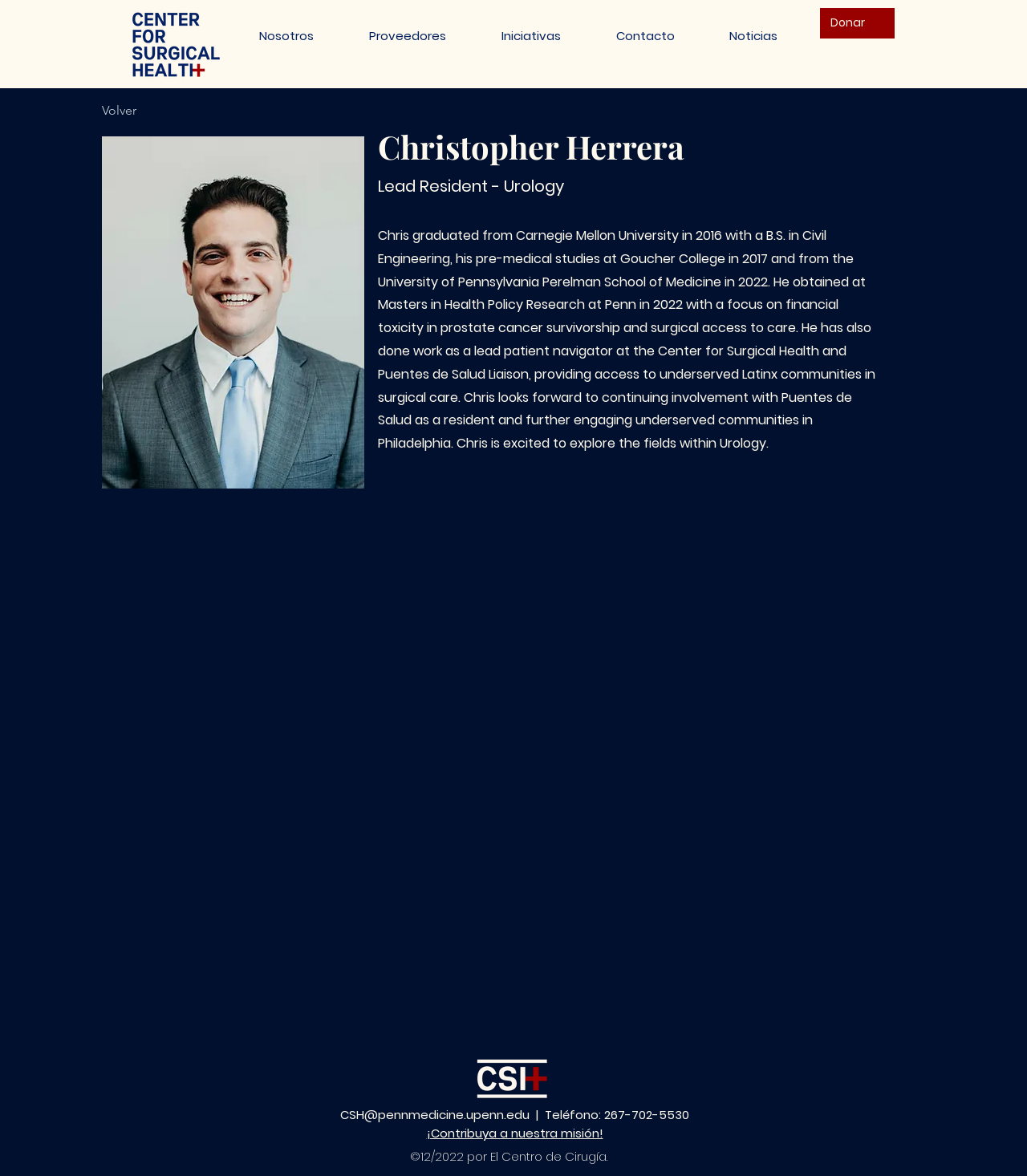Provide a thorough description of the webpage's content and layout.

The webpage is about Christopher Herrera, a Lead Resident in Urology. At the top left corner, there is a logo of CSH (Center for Surgical Health) in 2023. Below the logo, there is a navigation menu with links to "Nosotros", "Proveedores", "Iniciativas", "Contacto", and "Noticias". On the top right corner, there is a link to "Donar".

The main content of the webpage is divided into two sections. On the left side, there is a profile picture of Christopher Herrera, and below it, there is a link to "Volver". On the right side, there is a heading with Christopher Herrera's name, followed by a subheading "Lead Resident - Urology". Below the subheading, there is a paragraph describing Christopher Herrera's background, education, and experience in the medical field.

At the bottom of the webpage, there is a footer section with a CSH logo in abbreviated invert color, a link to "CSH@pennmedicine.upenn.edu", and contact information including a phone number. There is also a link to "¡Contribuya a nuestra misión!" and a copyright notice "©12/2022 por El Centro de Cirugía."